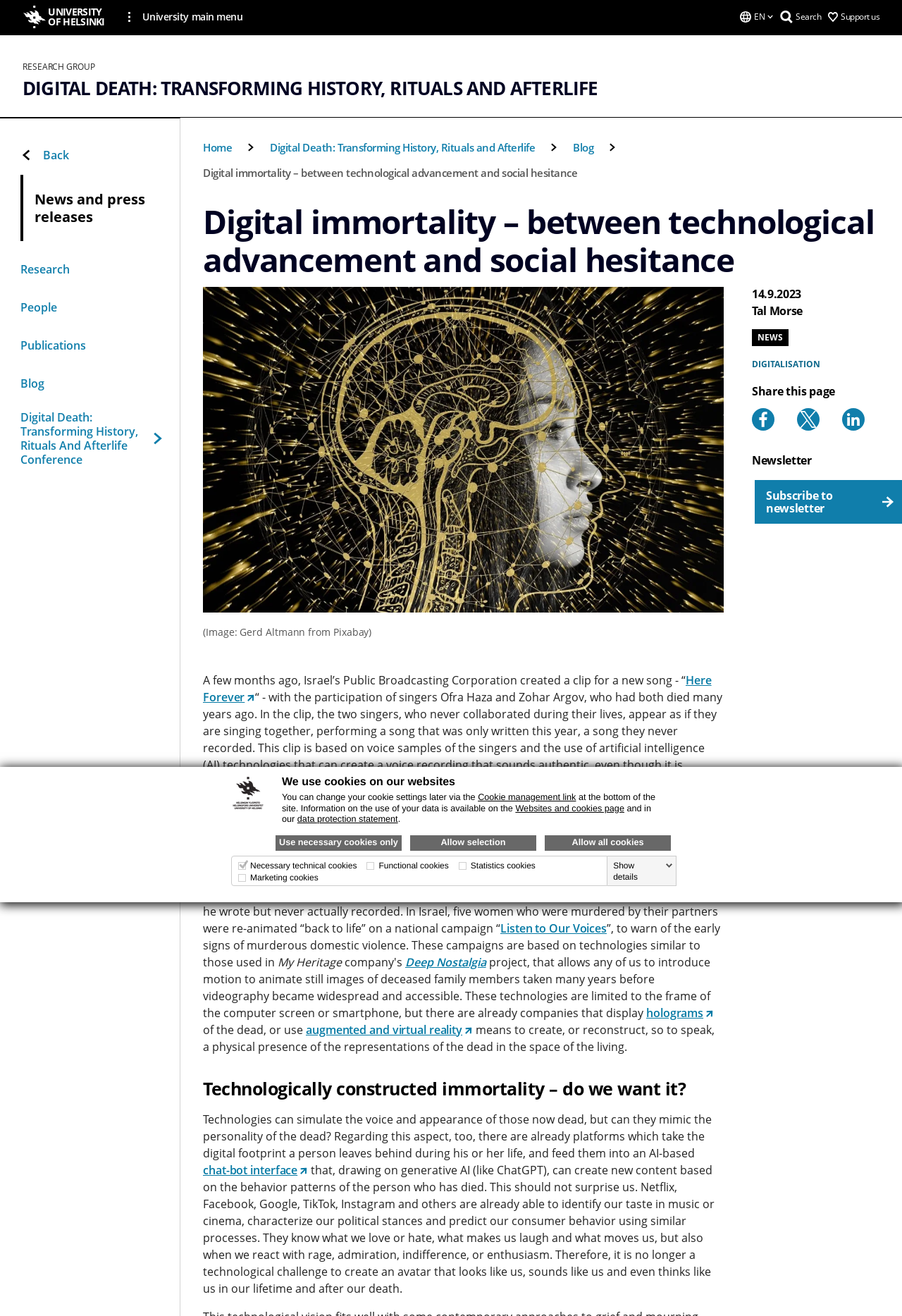What is the language of the webpage?
Analyze the image and deliver a detailed answer to the question.

I found the answer by looking at the language menu, which shows the current language as 'EN', indicating that the language of the webpage is English.